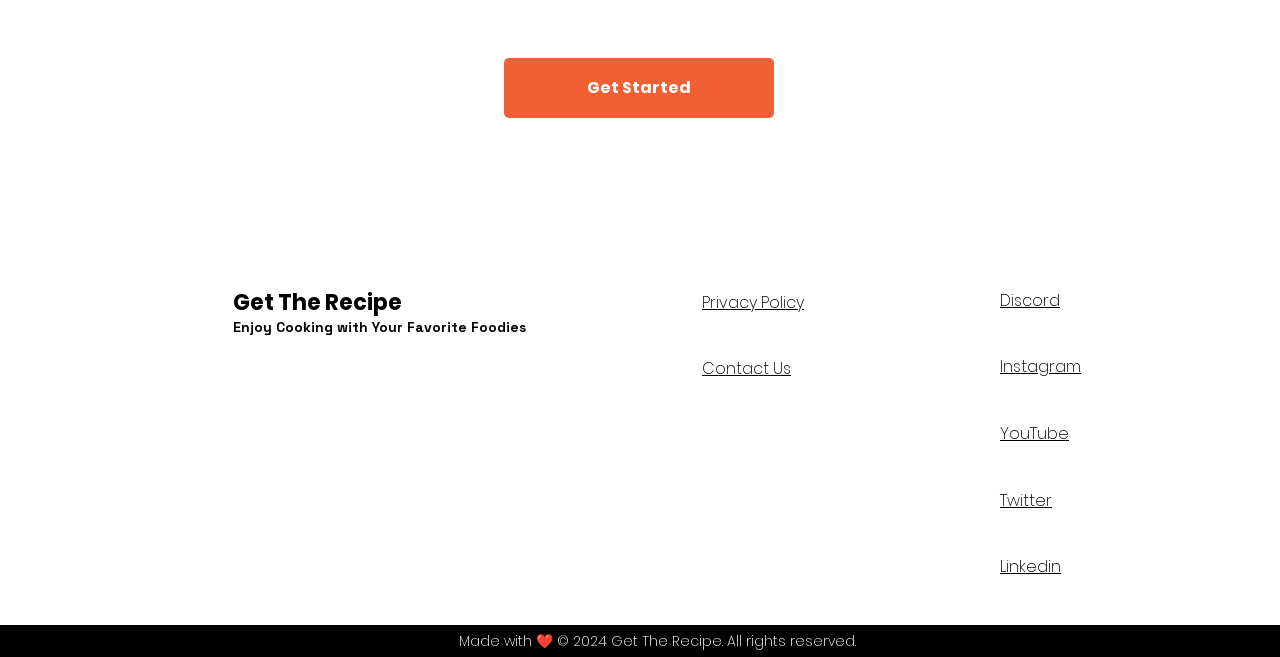Identify the bounding box coordinates for the region to click in order to carry out this instruction: "Click on the 'Store' link". Provide the coordinates using four float numbers between 0 and 1, formatted as [left, top, right, bottom].

None